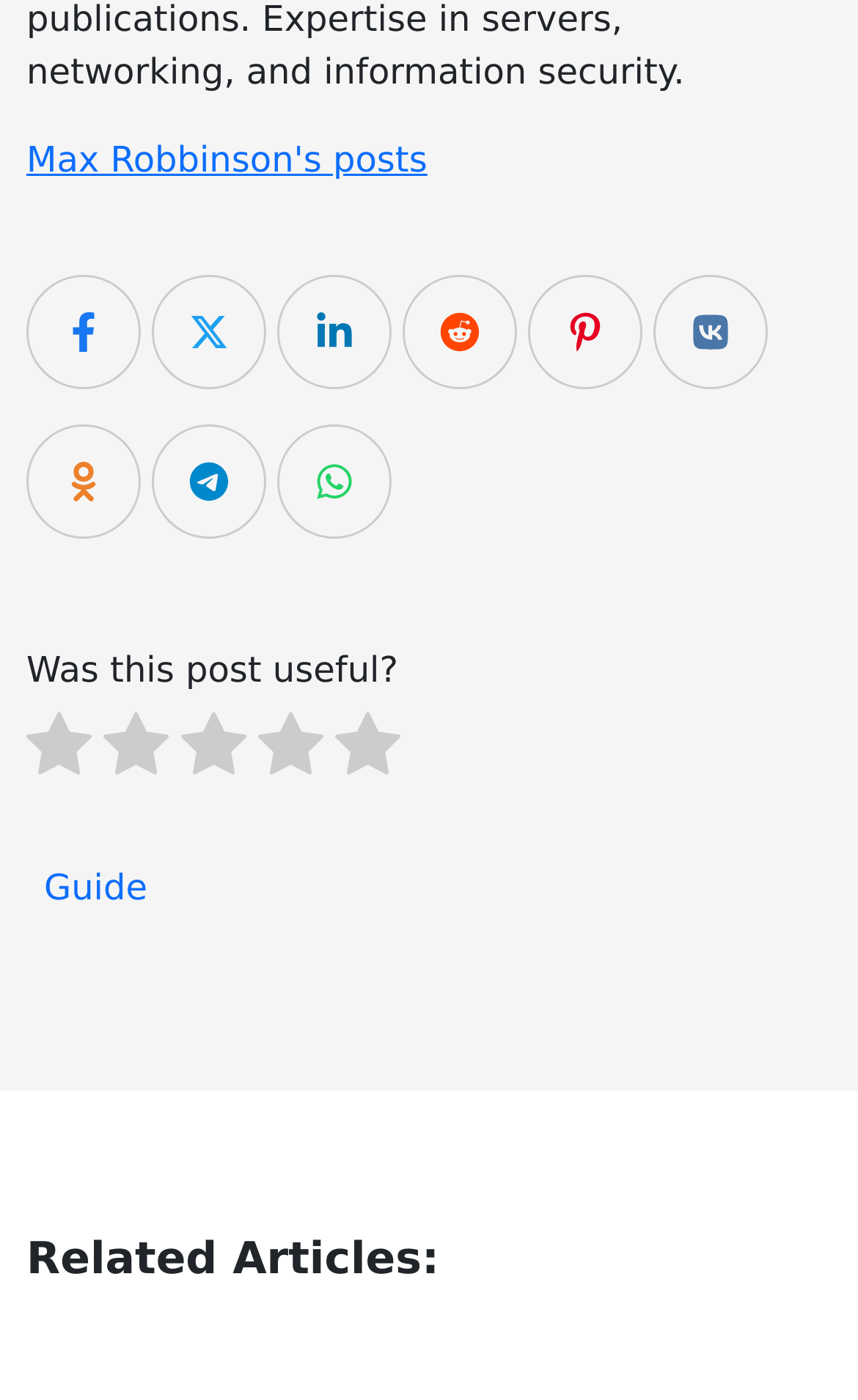Please identify the coordinates of the bounding box for the clickable region that will accomplish this instruction: "Check if the post was useful".

[0.031, 0.463, 0.464, 0.493]